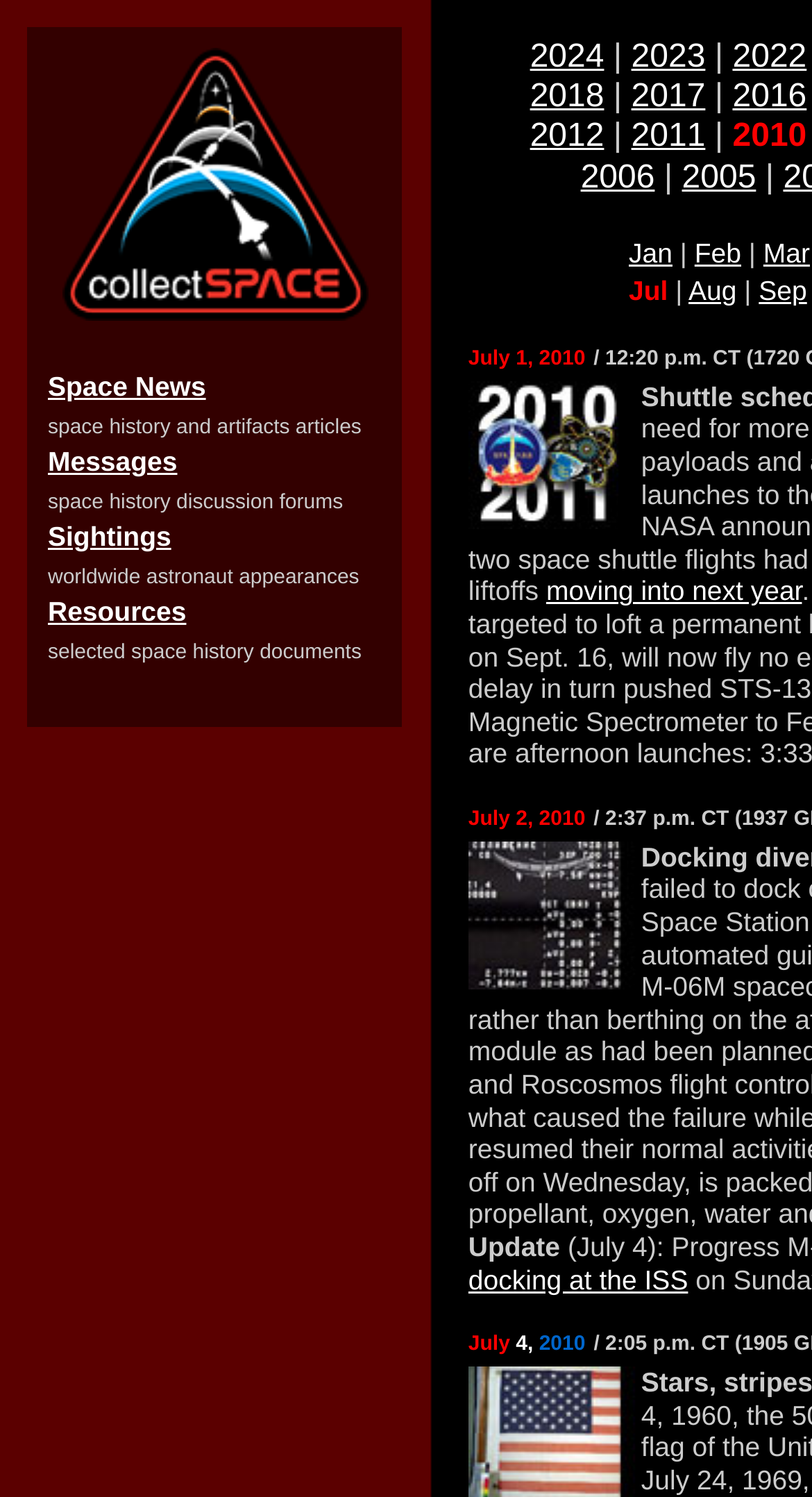Use a single word or phrase to answer the question: 
What is the main topic of this webpage?

Space history